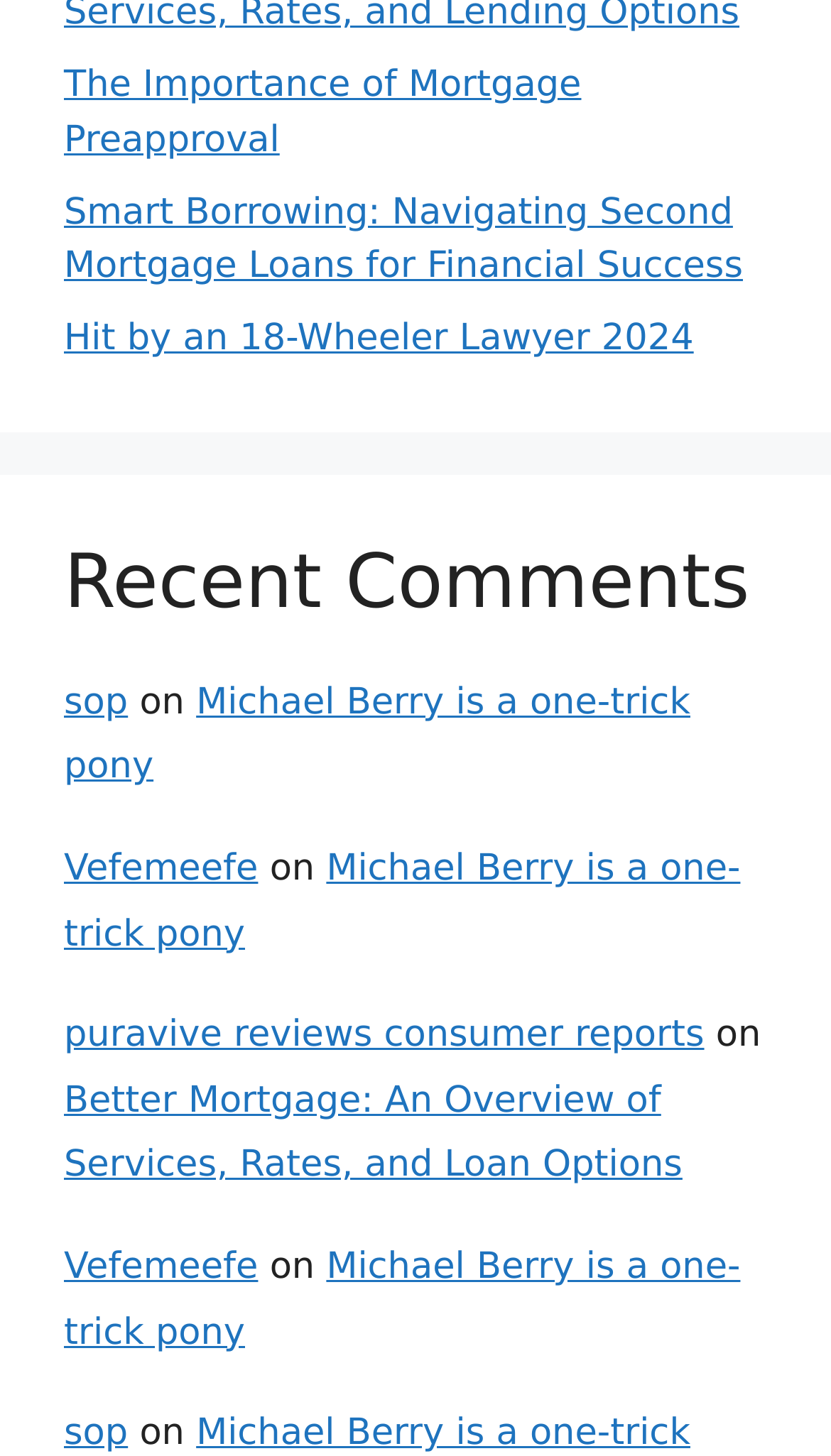Please answer the following question using a single word or phrase: 
What is the topic of the last link in the last article?

sop